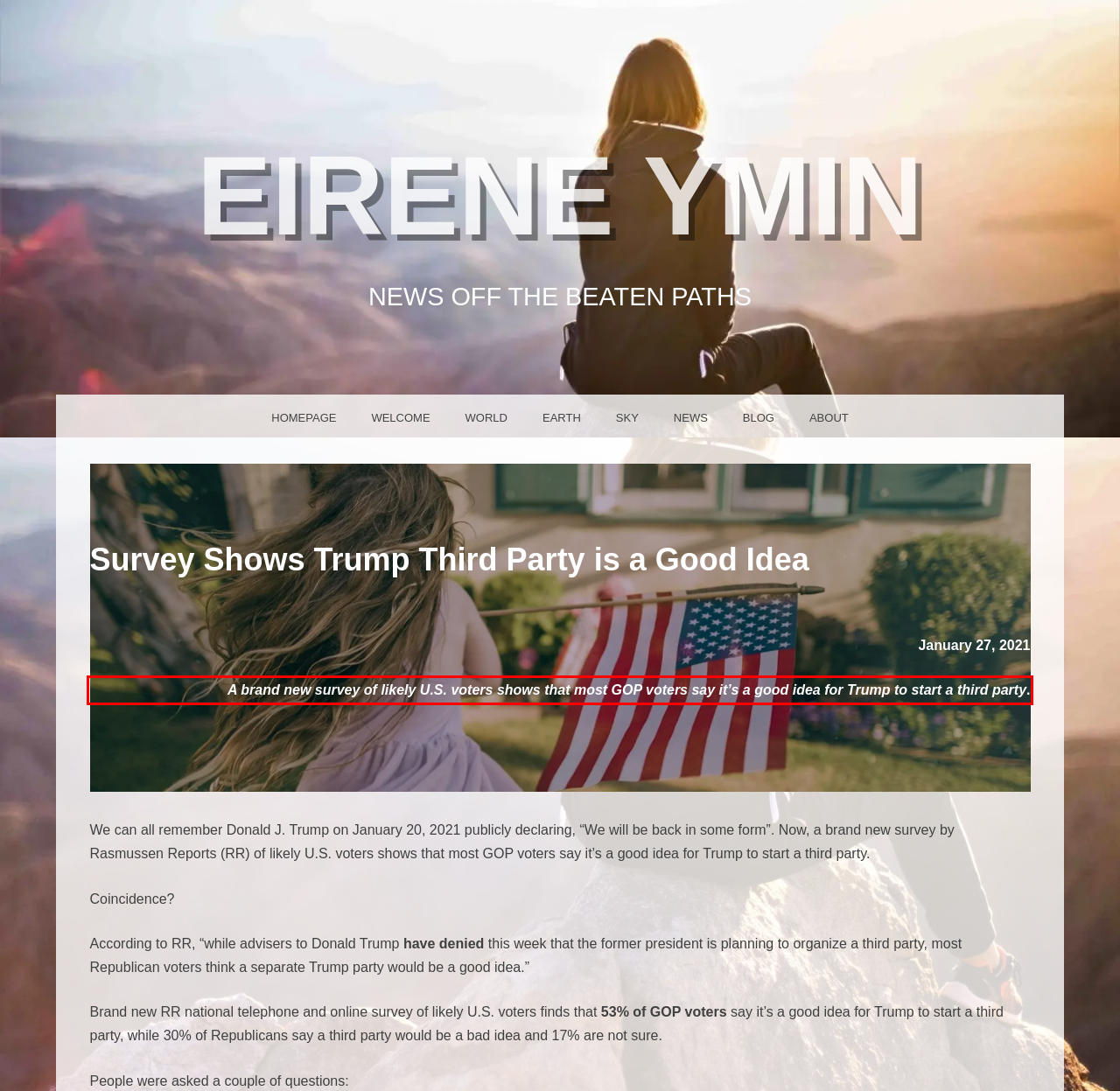You have a screenshot with a red rectangle around a UI element. Recognize and extract the text within this red bounding box using OCR.

A brand new survey of likely U.S. voters shows that most GOP voters say it’s a good idea for Trump to start a third party.